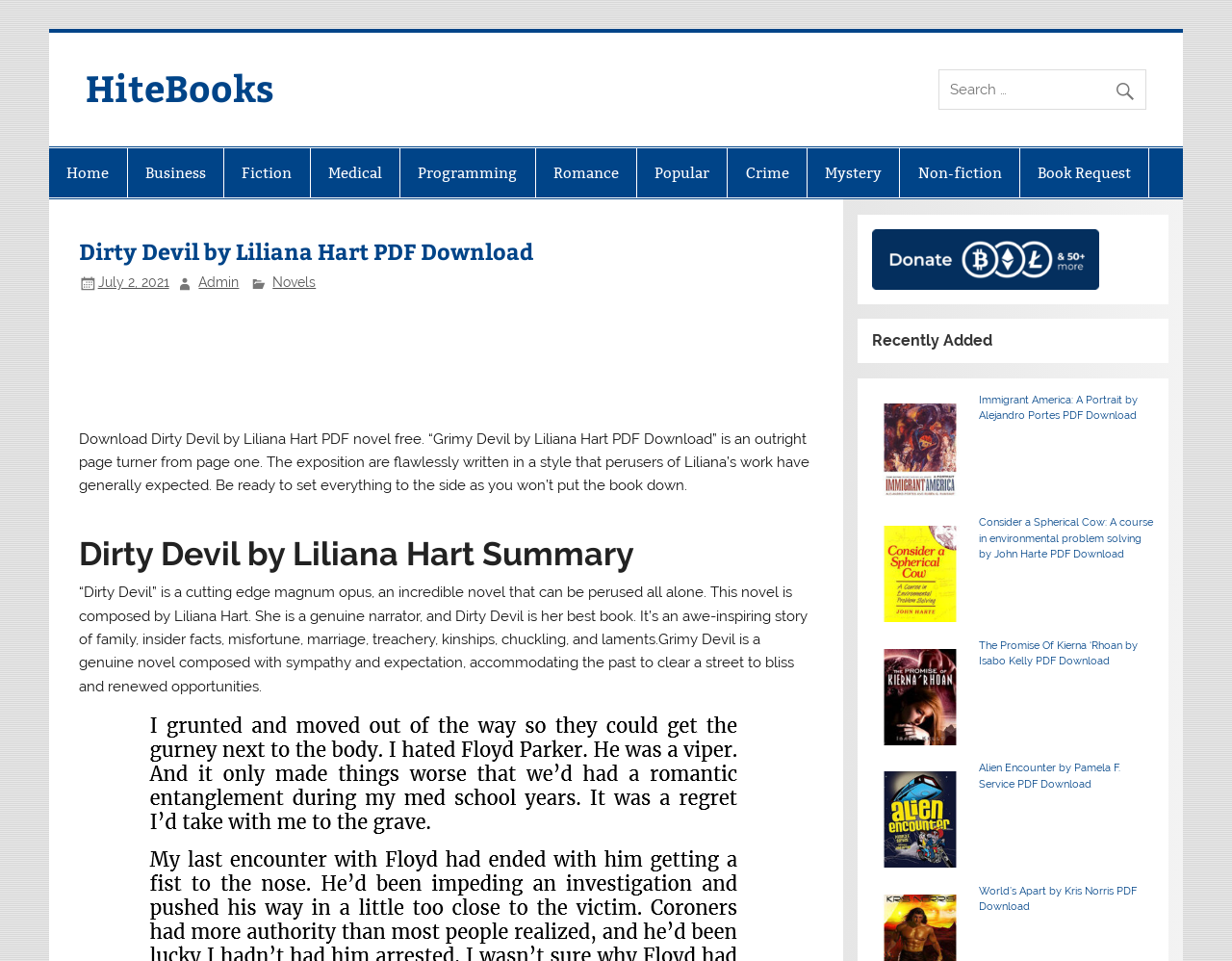Identify the bounding box for the given UI element using the description provided. Coordinates should be in the format (top-left x, top-left y, bottom-right x, bottom-right y) and must be between 0 and 1. Here is the description: Book Request

[0.828, 0.154, 0.932, 0.206]